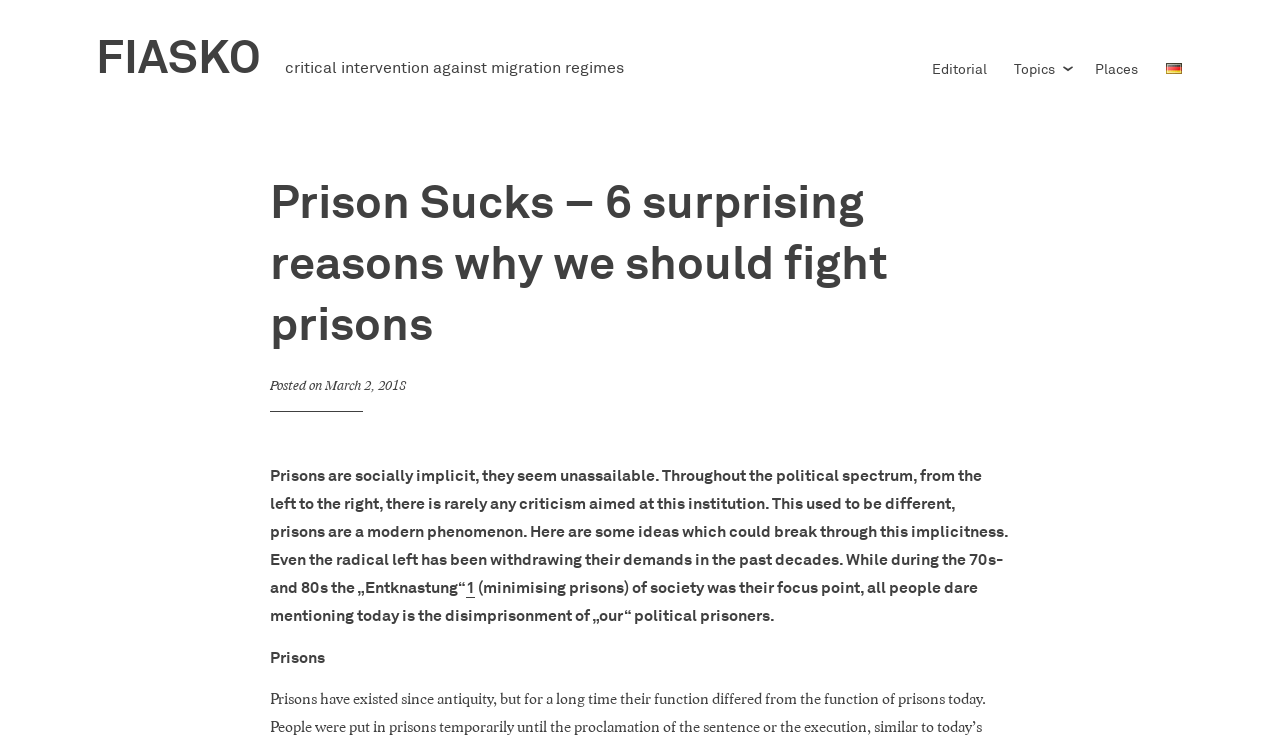By analyzing the image, answer the following question with a detailed response: What is the language of the 'Deutsch' link?

The 'Deutsch' link is accompanied by a German flag icon, indicating that it is a link to the German version of the website.